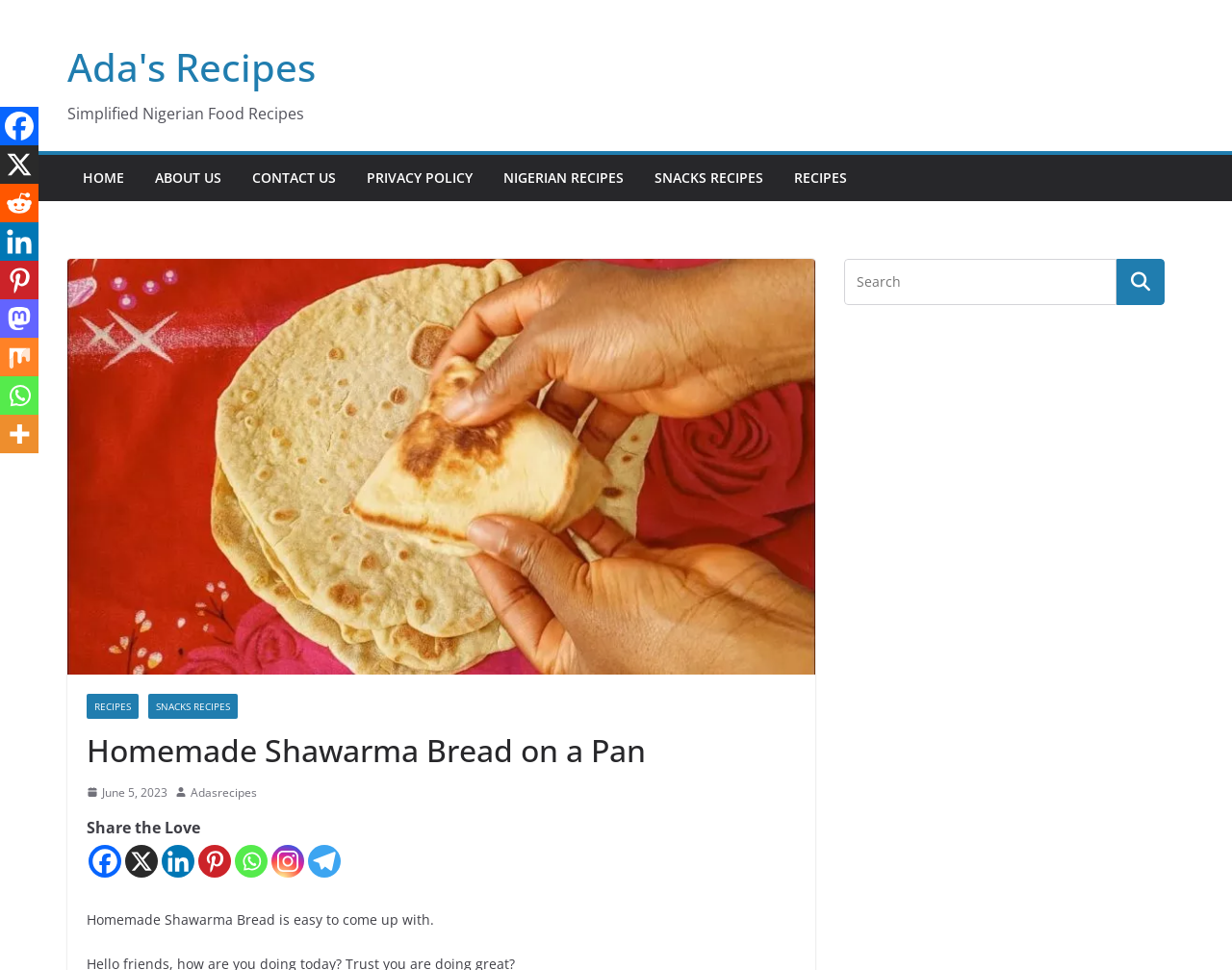Answer the following inquiry with a single word or phrase:
What type of recipe is being featured?

Shawarma Bread